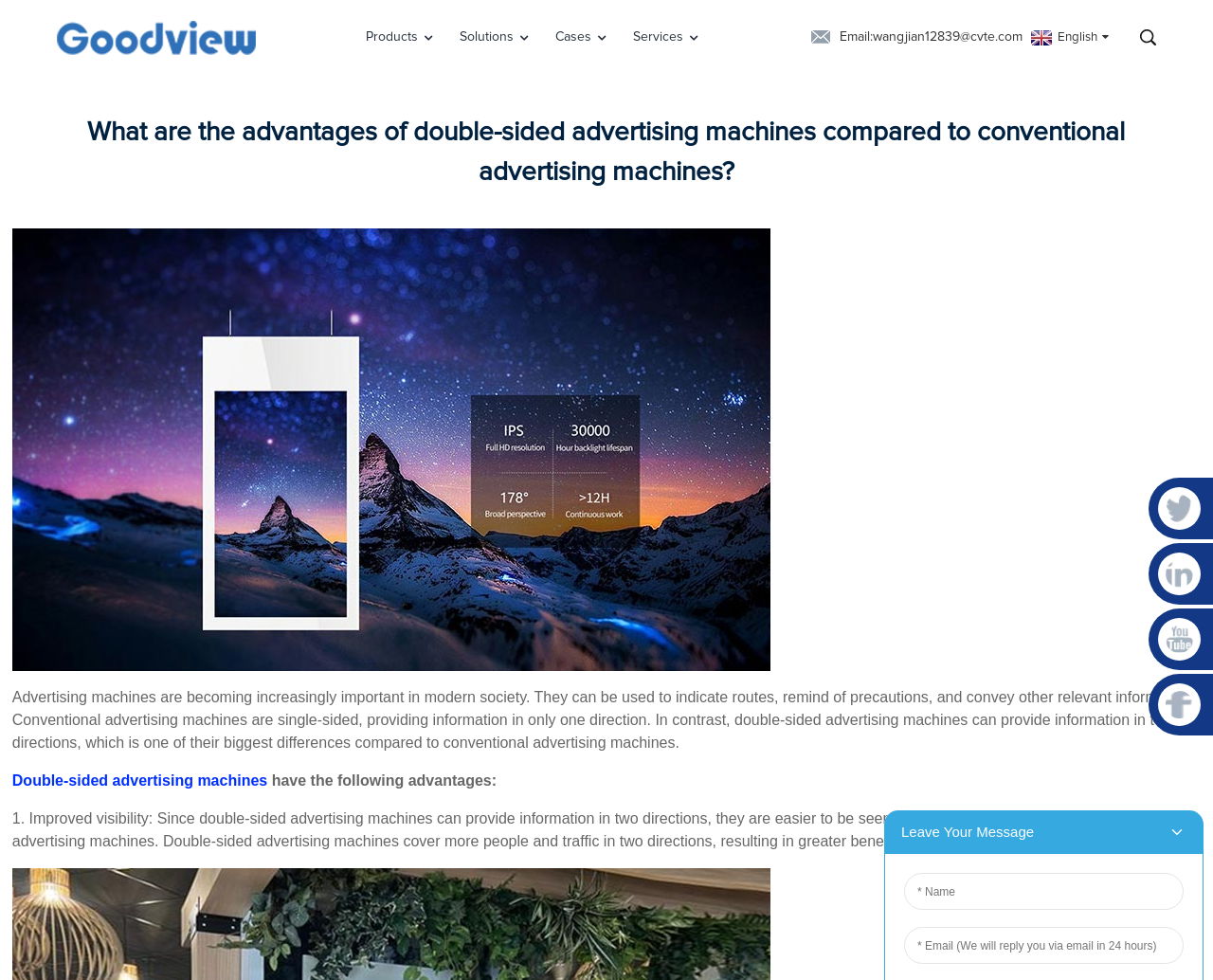Can you find the bounding box coordinates of the area I should click to execute the following instruction: "View Cases"?

[0.457, 0.016, 0.503, 0.06]